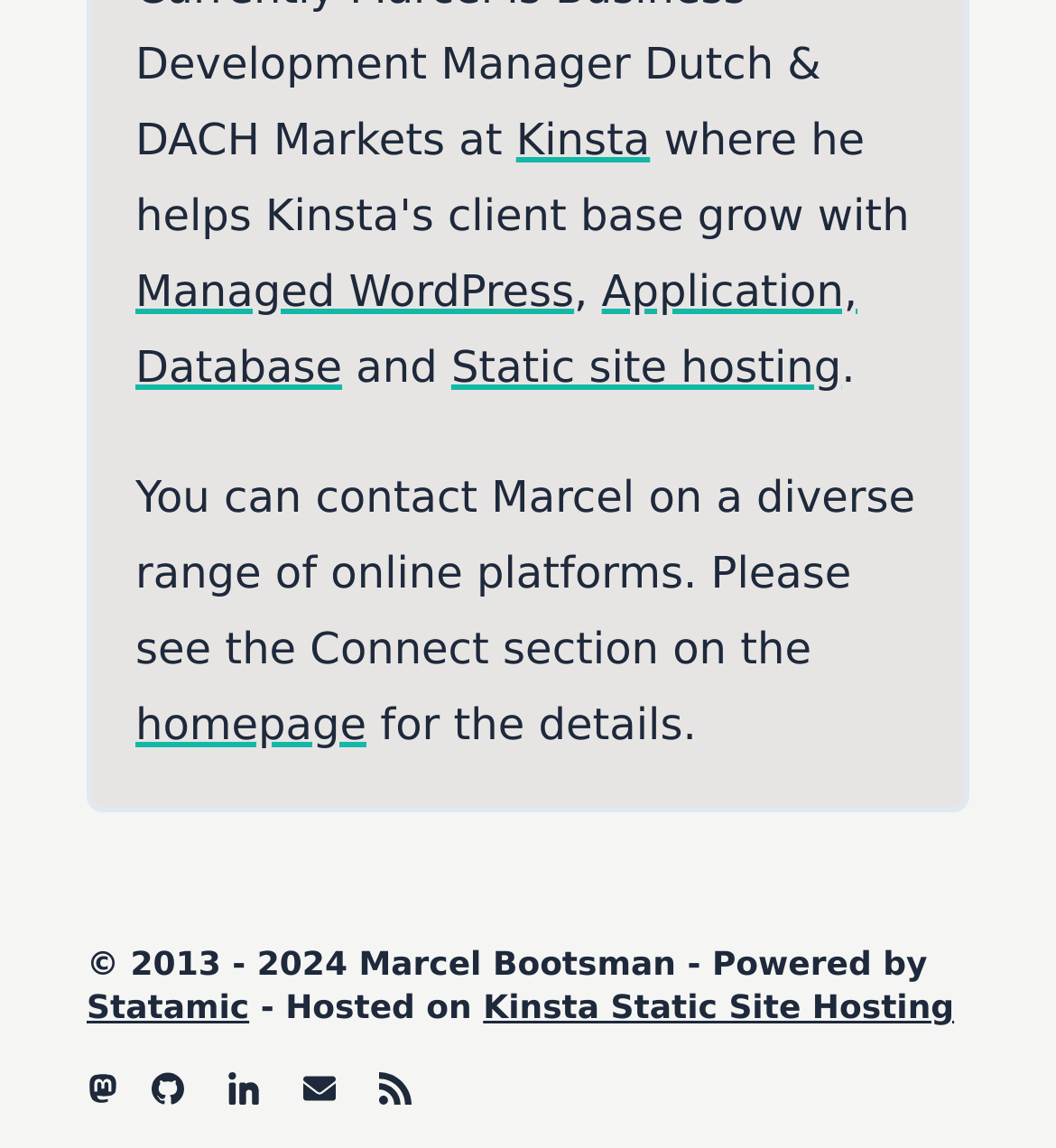Using the given element description, provide the bounding box coordinates (top-left x, top-left y, bottom-right x, bottom-right y) for the corresponding UI element in the screenshot: Statamic

[0.082, 0.861, 0.236, 0.894]